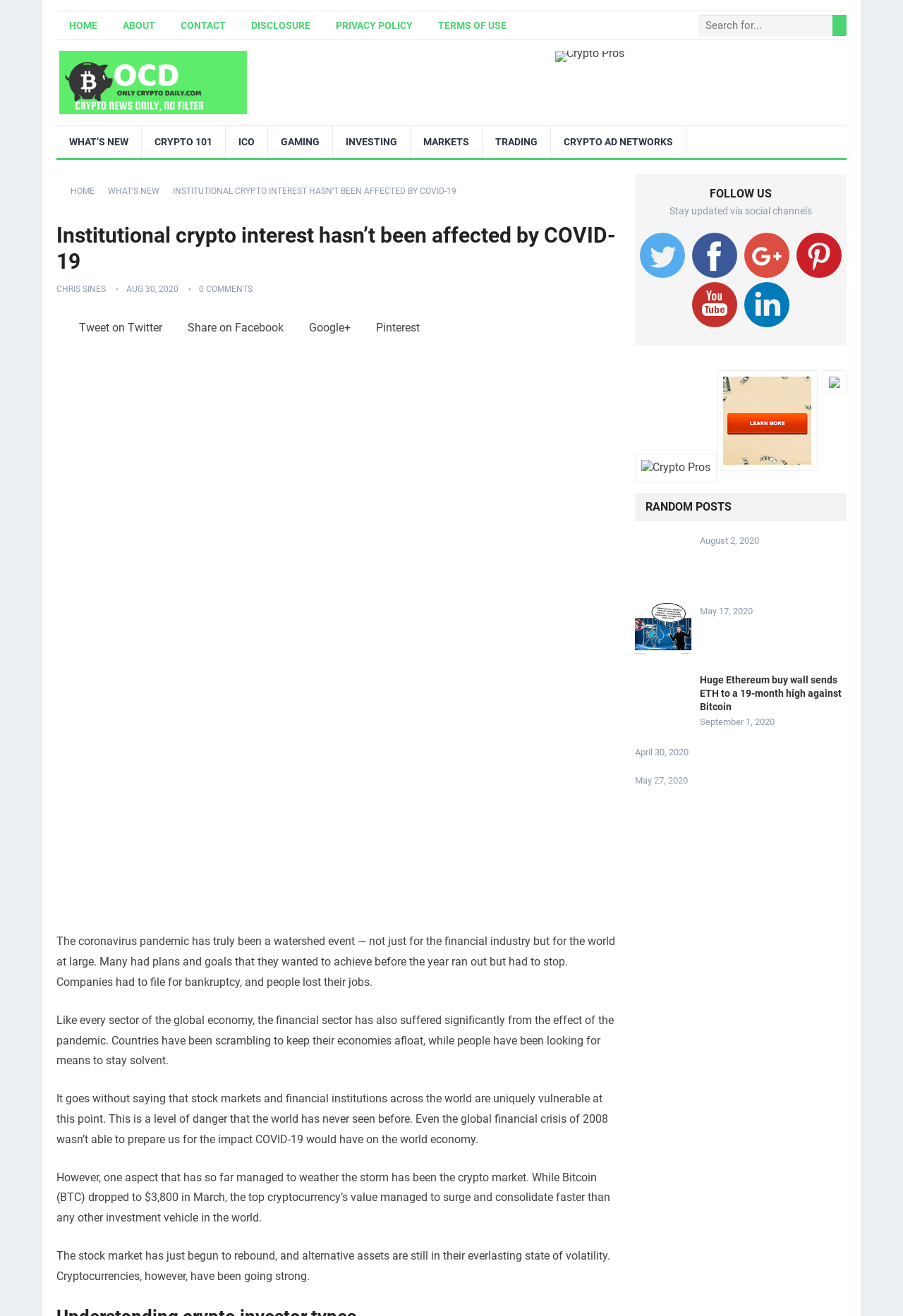Please provide a detailed answer to the question below based on the screenshot: 
What is the date of the article?

The date of the article can be found by looking at the text 'AUG 30, 2020' located below the article title, which suggests that the article was published on August 30, 2020.